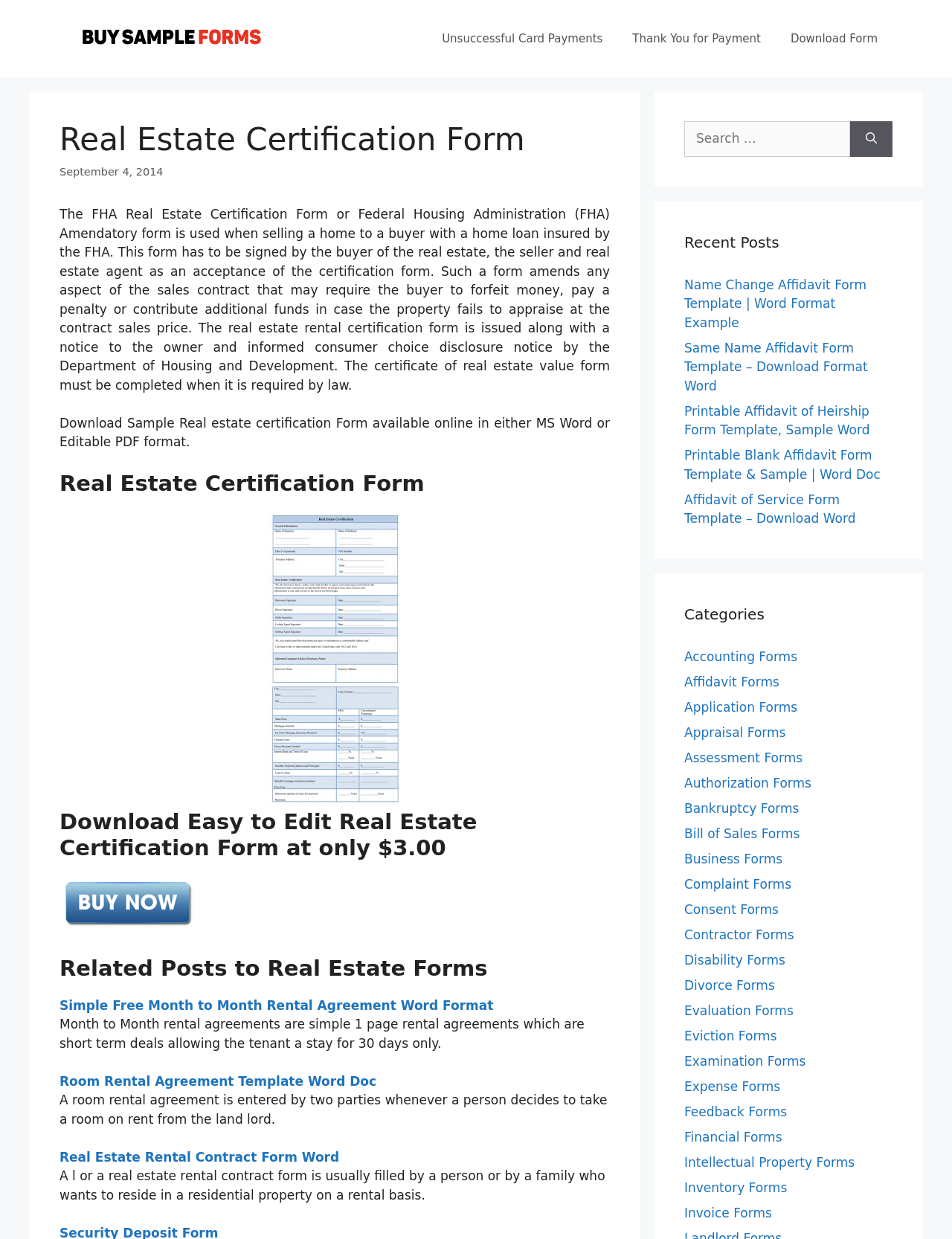Offer an in-depth caption of the entire webpage.

This webpage is about the FHA Real Estate Certification Form, also known as the Federal Housing Administration (FHA) Amendatory form. At the top, there is a banner with a link to "Sample Forms" and an image. Below the banner, there is a navigation menu with links to "Unsuccessful Card Payments", "Thank You for Payment", and "Download Form".

The main content of the webpage is divided into sections. The first section has a heading "Real Estate Certification Form" and a paragraph explaining the purpose of the form. Below this, there is a section with a heading "Real Estate Certification Form Download" and a link to download the form in MS Word or Editable PDF format.

Following this, there is a section with related posts to Real Estate Forms, including links to "Simple Free Month to Month Rental Agreement Word Format", "Room Rental Agreement Template Word Doc", and "Real Estate Rental Contract Form Word". Each link is accompanied by a brief description of the form.

On the right side of the webpage, there is a search box with a button to search for specific forms. Below the search box, there is a section with recent posts, including links to various affidavit forms. Further down, there is a section with categories, including links to different types of forms such as accounting, affidavit, application, and appraisal forms.

There are several images on the webpage, including an image of a form and a "Buy Now" button. The overall layout of the webpage is organized, with clear headings and concise text.